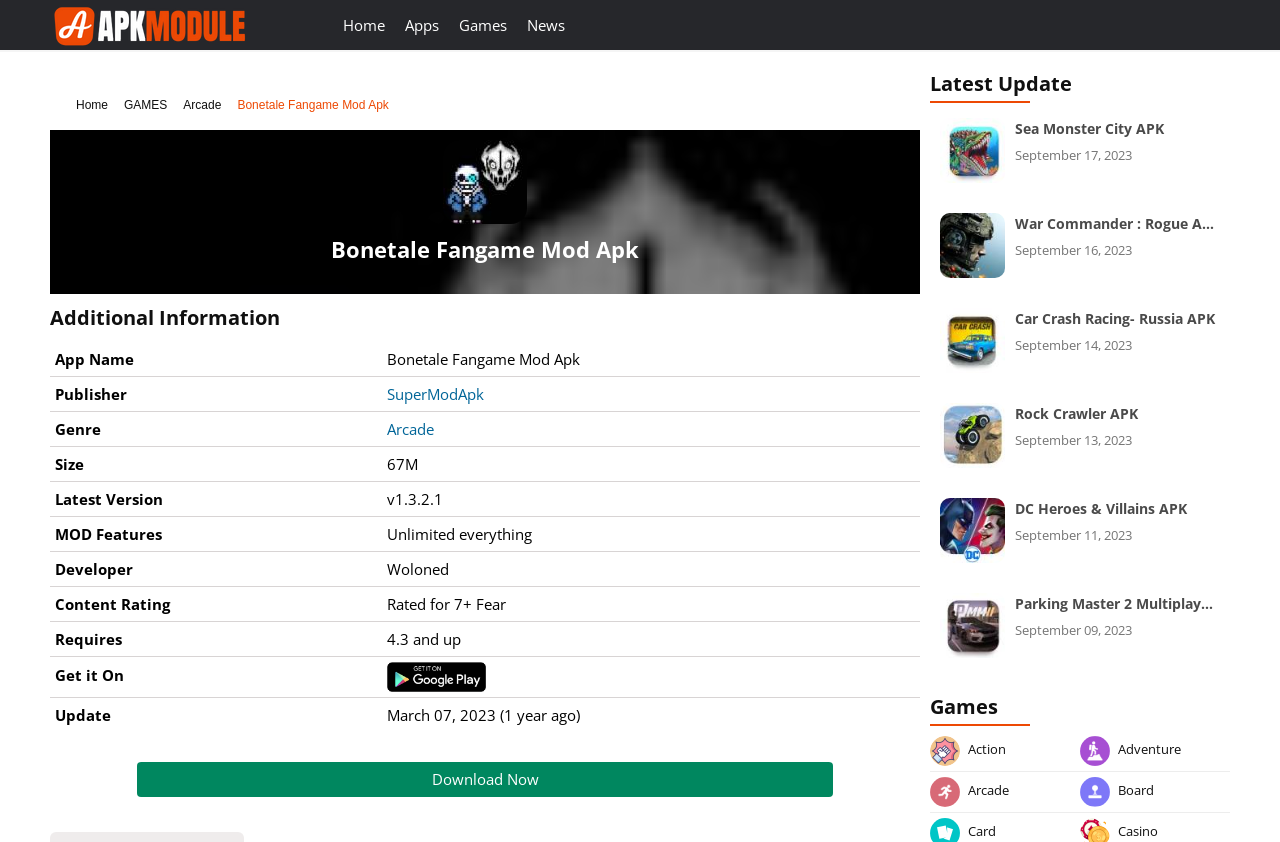Please provide a brief answer to the question using only one word or phrase: 
What is the size of the game?

67M